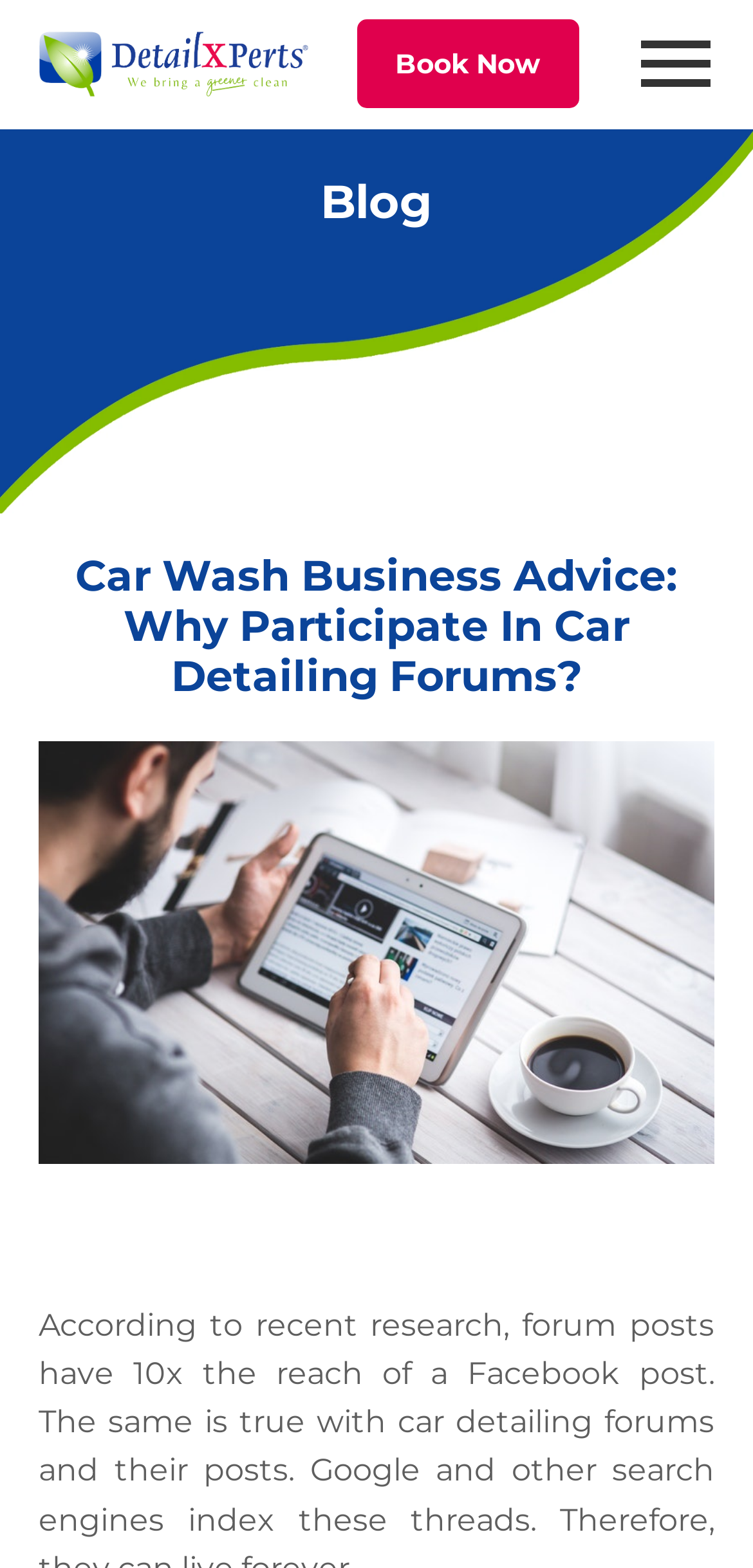Extract the bounding box coordinates for the UI element described by the text: "Book Now". The coordinates should be in the form of [left, top, right, bottom] with values between 0 and 1.

[0.474, 0.012, 0.769, 0.069]